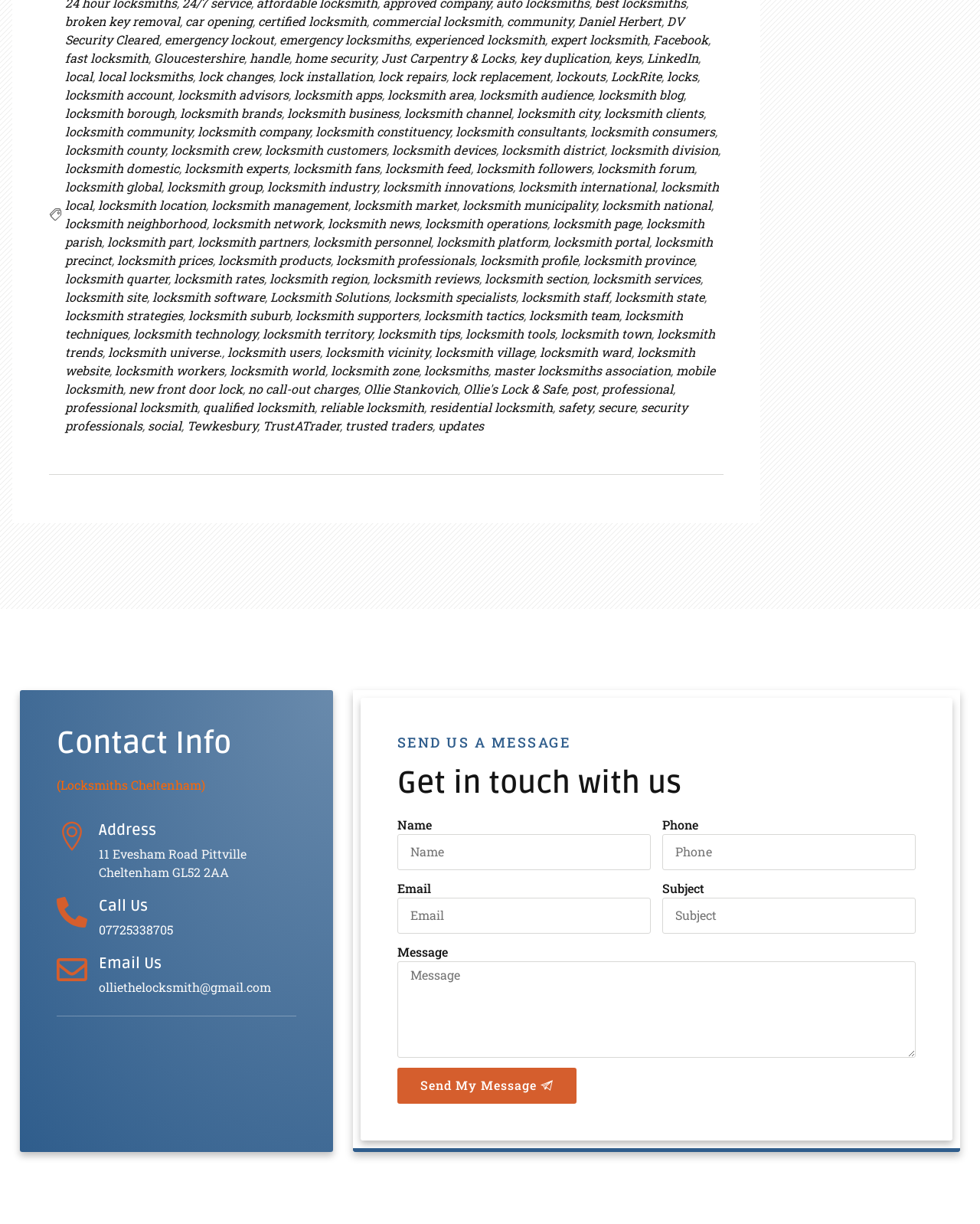What is the profession of Daniel Herbert?
Please use the image to provide a one-word or short phrase answer.

locksmith